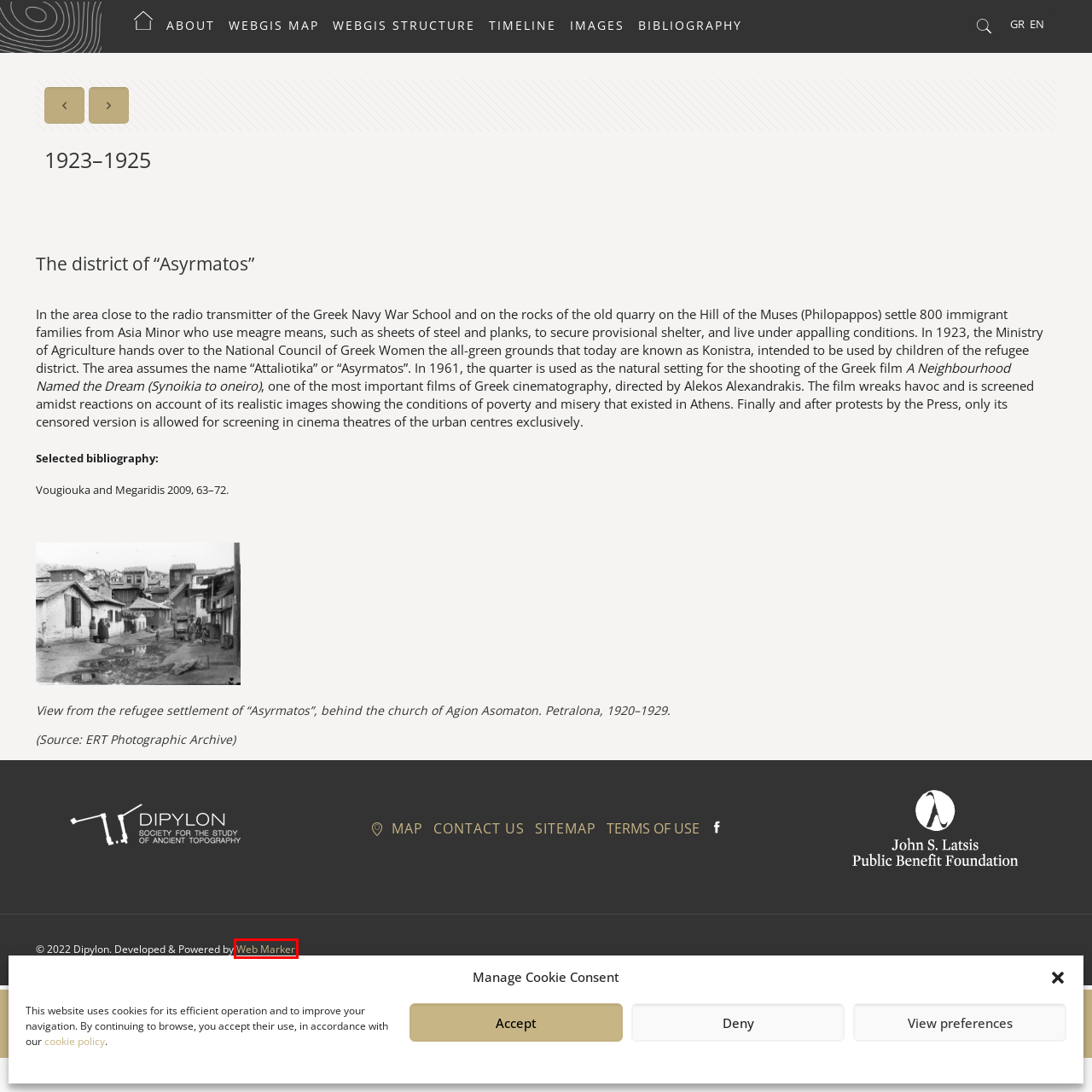Look at the screenshot of a webpage, where a red bounding box highlights an element. Select the best description that matches the new webpage after clicking the highlighted element. Here are the candidates:
A. 1924 | Athens Western Hills
B. Web, branding and beyond - Web Marker Ltd
C. Contact us | Athens Western Hills
D. Sitemap | Athens Western Hills
E. Athens Western Hills - Home
F. www.dipylon.org
G. Timeline | Athens Western Hills
H. 1916–1917 | Athens Western Hills

B